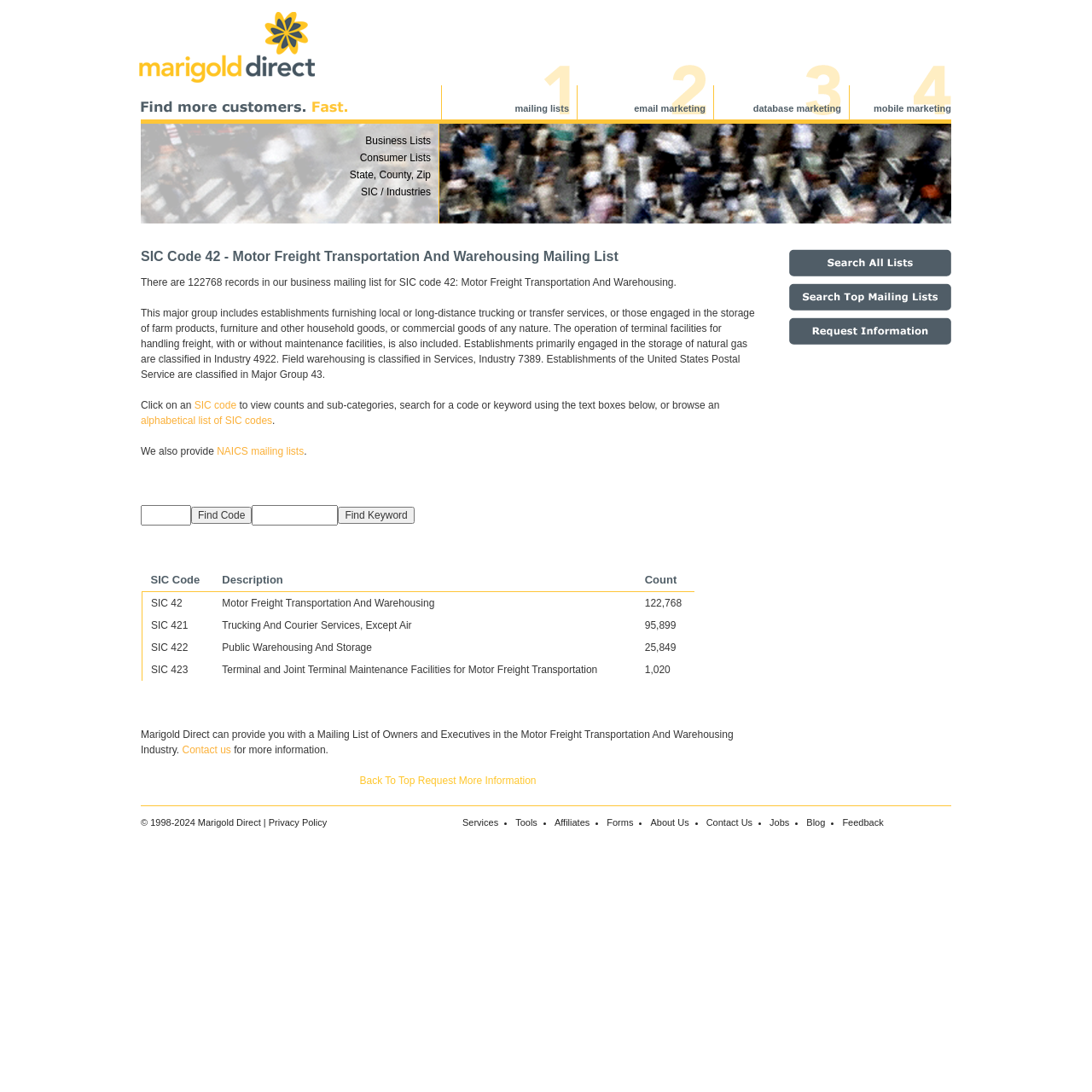How many records are in the business mailing list for SIC code 42?
Please use the image to deliver a detailed and complete answer.

According to the webpage content, there are 122,768 records in the business mailing list for SIC code 42, which is mentioned in the paragraph below the heading 'SIC Code 42 - Motor Freight Transportation And Warehousing Mailing List'.